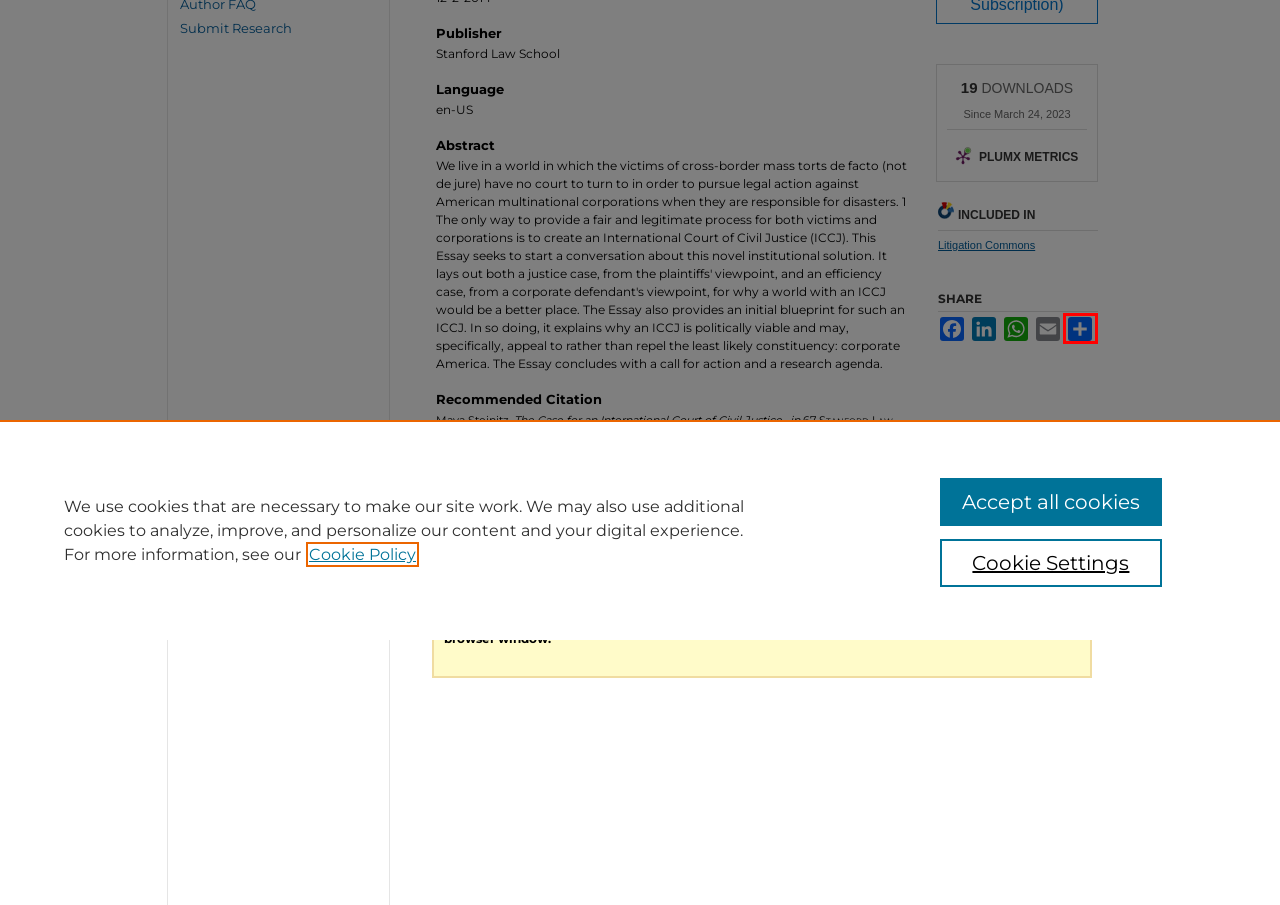Look at the screenshot of a webpage that includes a red bounding box around a UI element. Select the most appropriate webpage description that matches the page seen after clicking the highlighted element. Here are the candidates:
A. Browse by Author | Scholarly Commons at Boston University School of Law
B. About Institutional Repositories | Scholarly Commons at Boston University School of Law
C. AddToAny - Share
D. Cookie Notice | Elsevier Legal
E. Scholarly Commons at Boston University School of Law
F. Litigation | Open Access Articles | Digital Commons Network™
G. PlumX
H. Adobe - Download Adobe Acrobat Reader

C